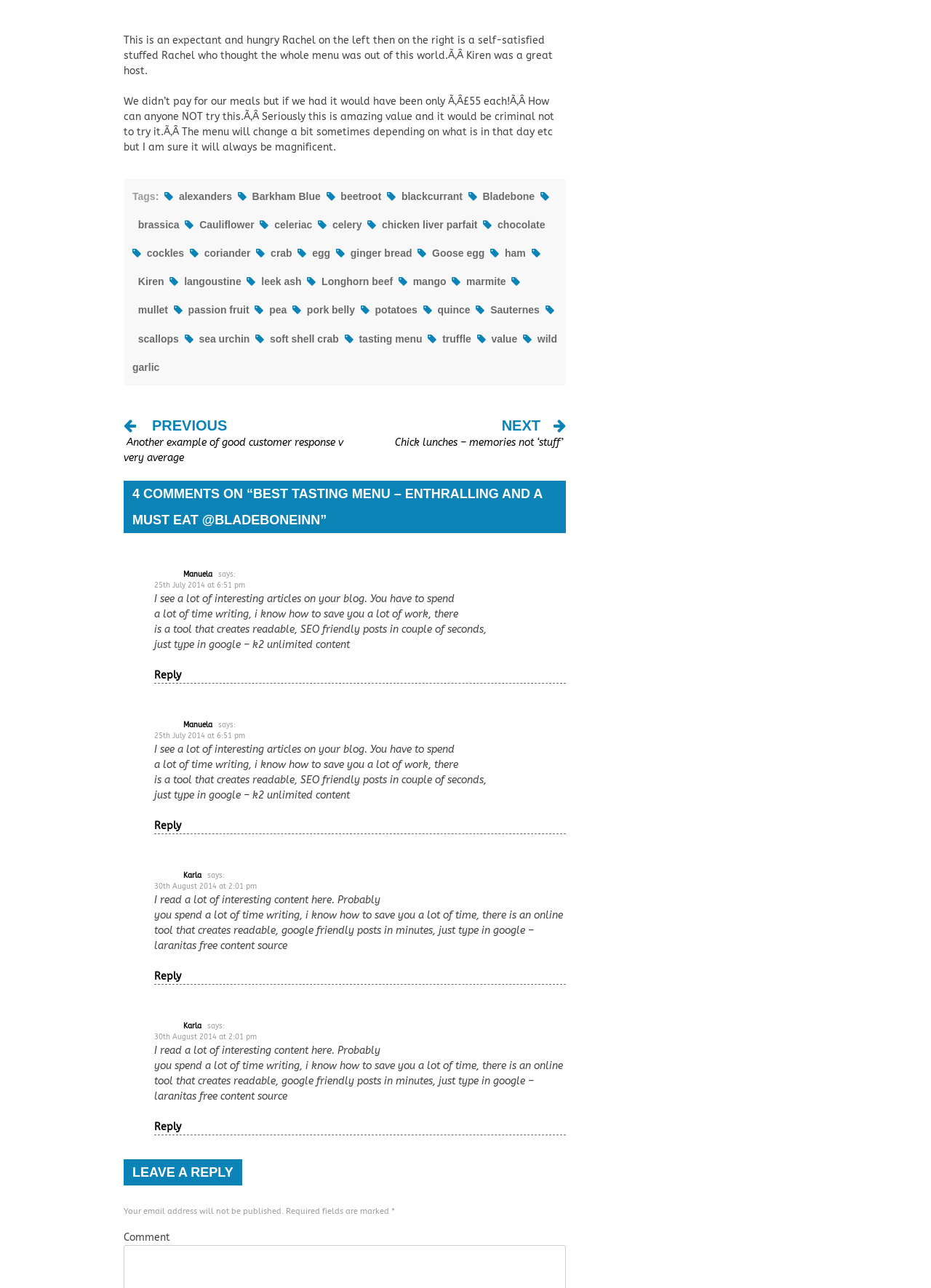What is the price of the meal mentioned in the article?
Use the screenshot to answer the question with a single word or phrase.

£55 each